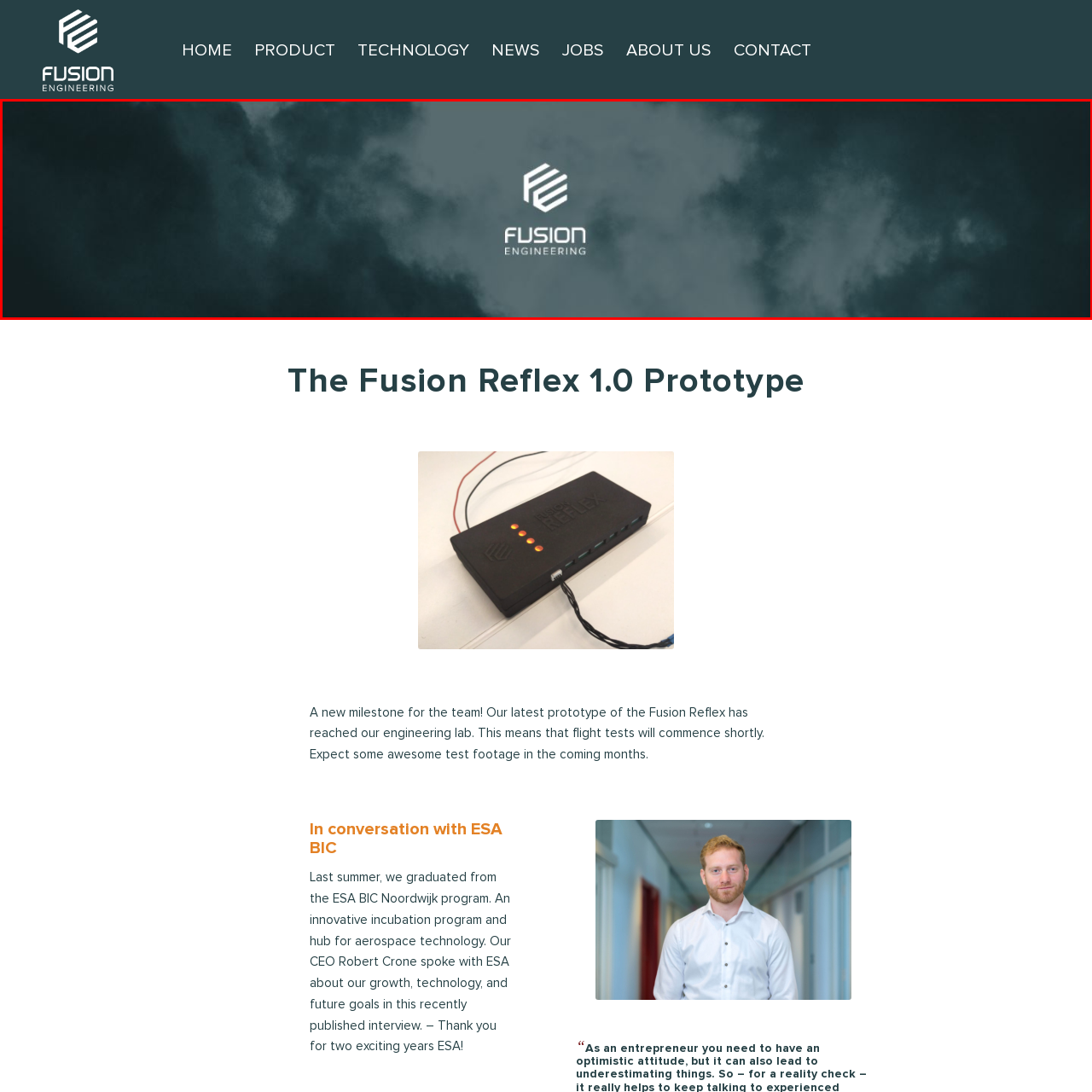Explain in detail what is shown in the red-bordered image.

This image features the sleek, modern logo of "Fusion Engineering," set against a dramatic dark background that evokes a sense of innovation and technological advancement. The logo, which consists of a stylized geometric design, represents the company's focus on cutting-edge engineering solutions, particularly in the field of fusion technology. The contrast between the logo's bright white lettering and the subdued background underscores the brand's commitment to excellence and forward-thinking ideals in the aerospace industry. This visual representation connects with the theme of the associated webpage discussing the latest developments in the "Fusion Reflex 1.0 Prototype."